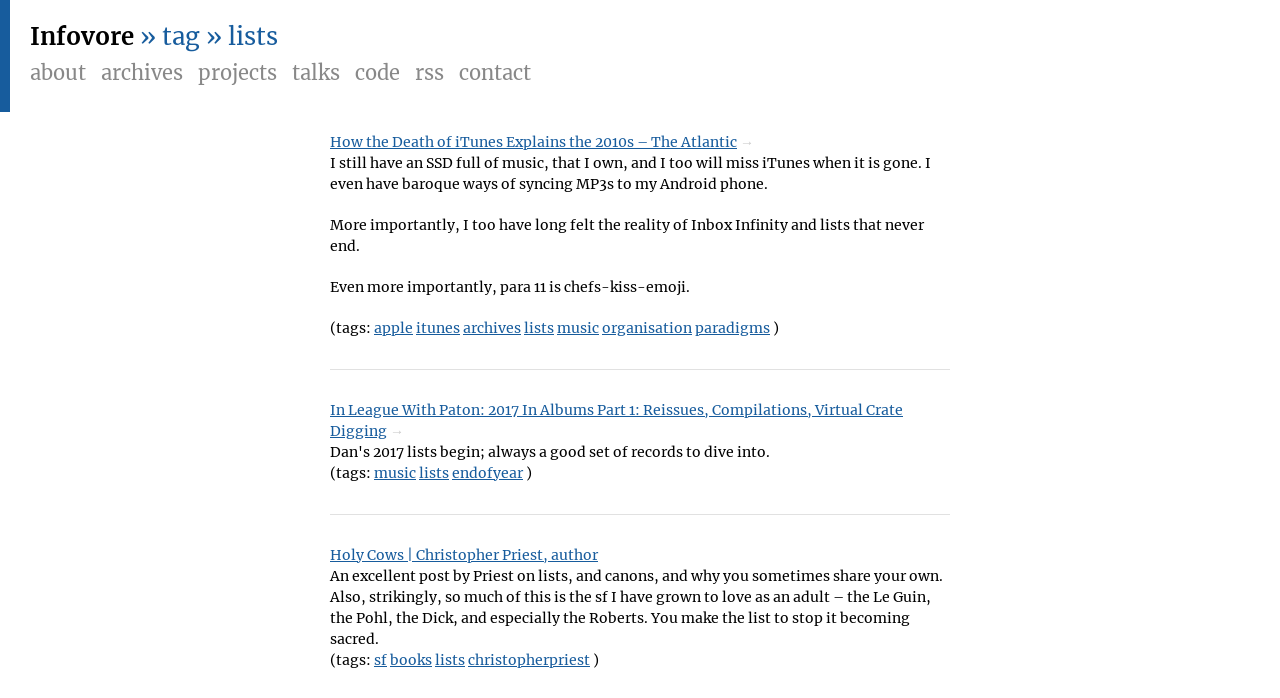Identify the bounding box coordinates of the clickable region necessary to fulfill the following instruction: "Check out the post 'Holy Cows | Christopher Priest, author'". The bounding box coordinates should be four float numbers between 0 and 1, i.e., [left, top, right, bottom].

[0.258, 0.782, 0.467, 0.807]